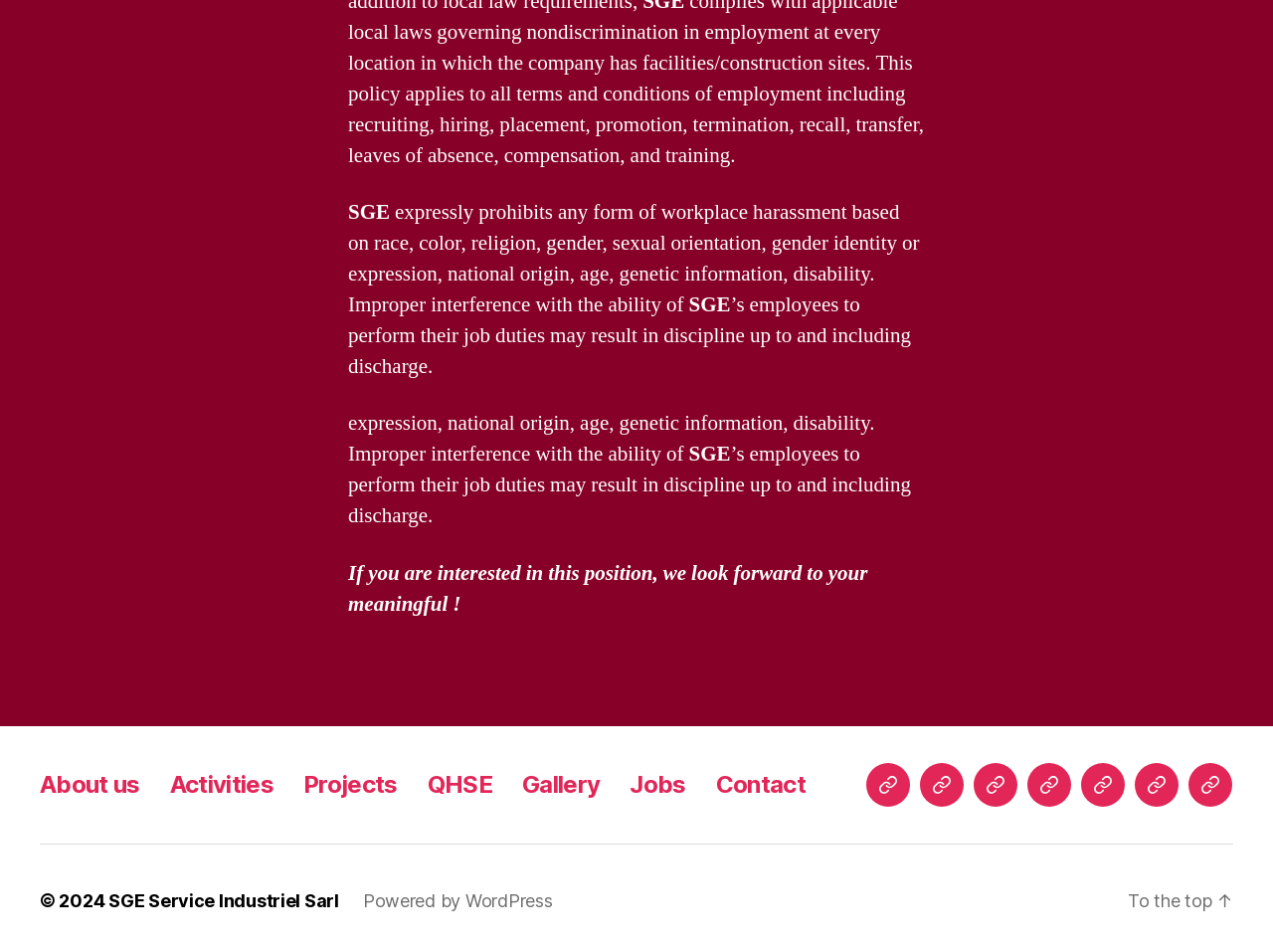Find the bounding box coordinates of the area that needs to be clicked in order to achieve the following instruction: "Learn about options for short eyelashes". The coordinates should be specified as four float numbers between 0 and 1, i.e., [left, top, right, bottom].

None